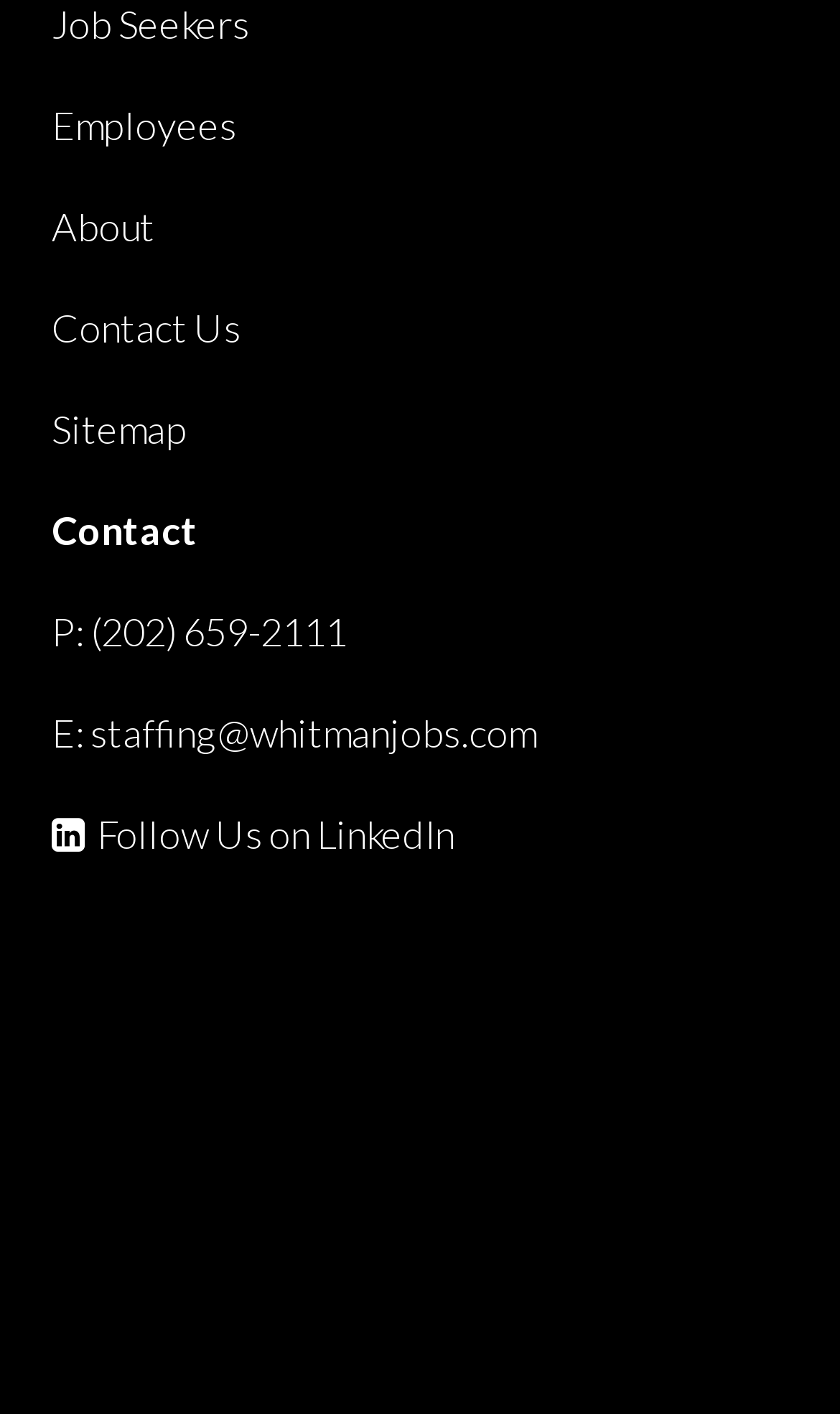How many links are in the bottom section of the webpage?
Using the image as a reference, answer the question with a short word or phrase.

5